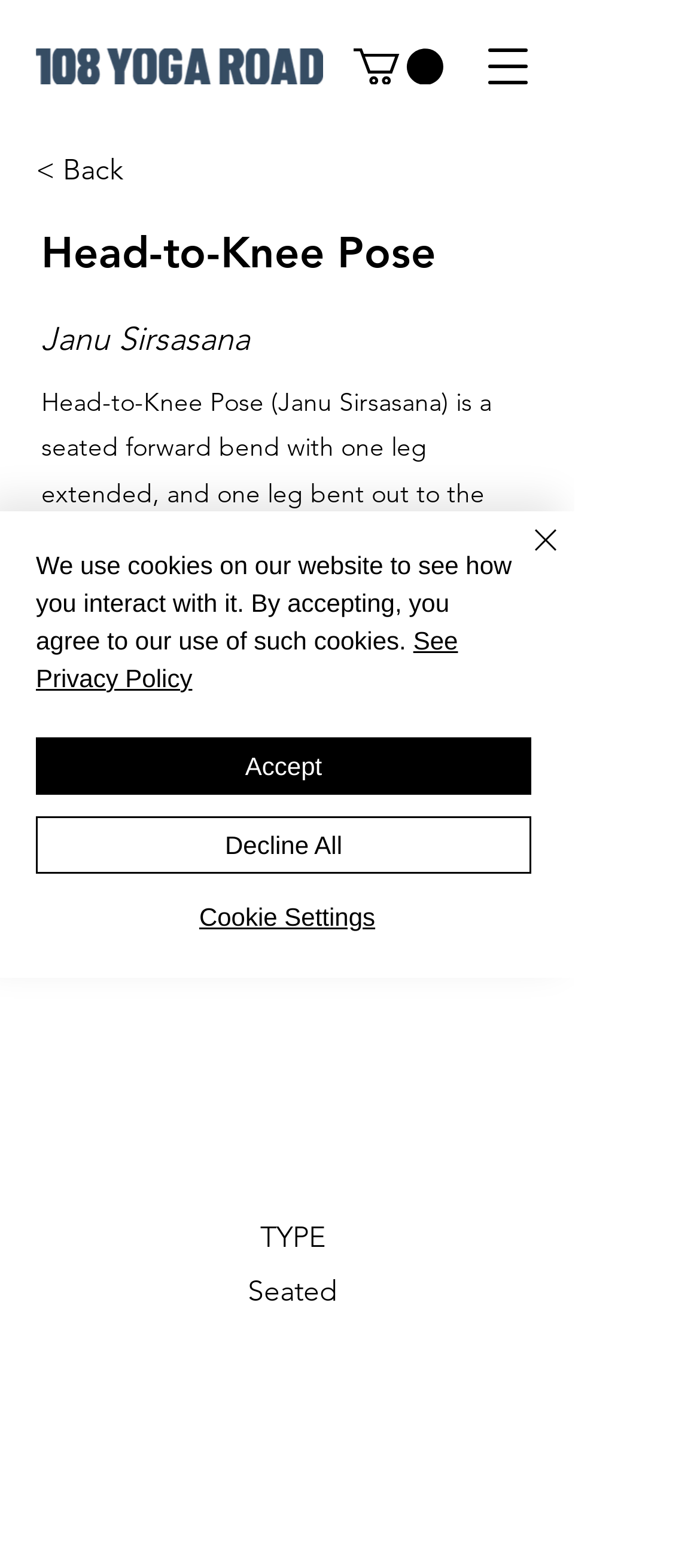Provide the bounding box coordinates for the UI element that is described by this text: "Decline All". The coordinates should be in the form of four float numbers between 0 and 1: [left, top, right, bottom].

[0.051, 0.521, 0.759, 0.557]